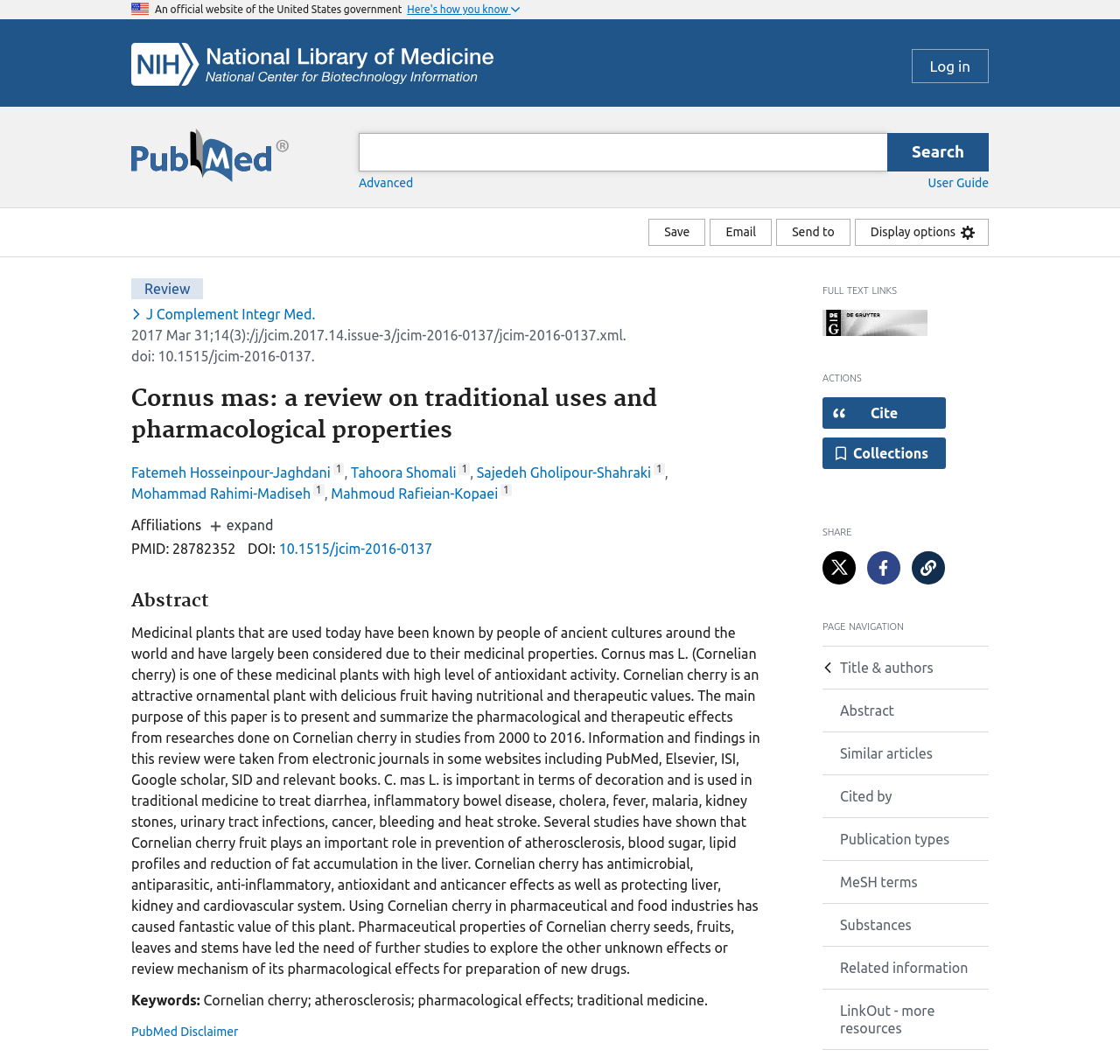Identify the bounding box coordinates of the section that should be clicked to achieve the task described: "Share the article on Twitter".

[0.734, 0.518, 0.764, 0.549]